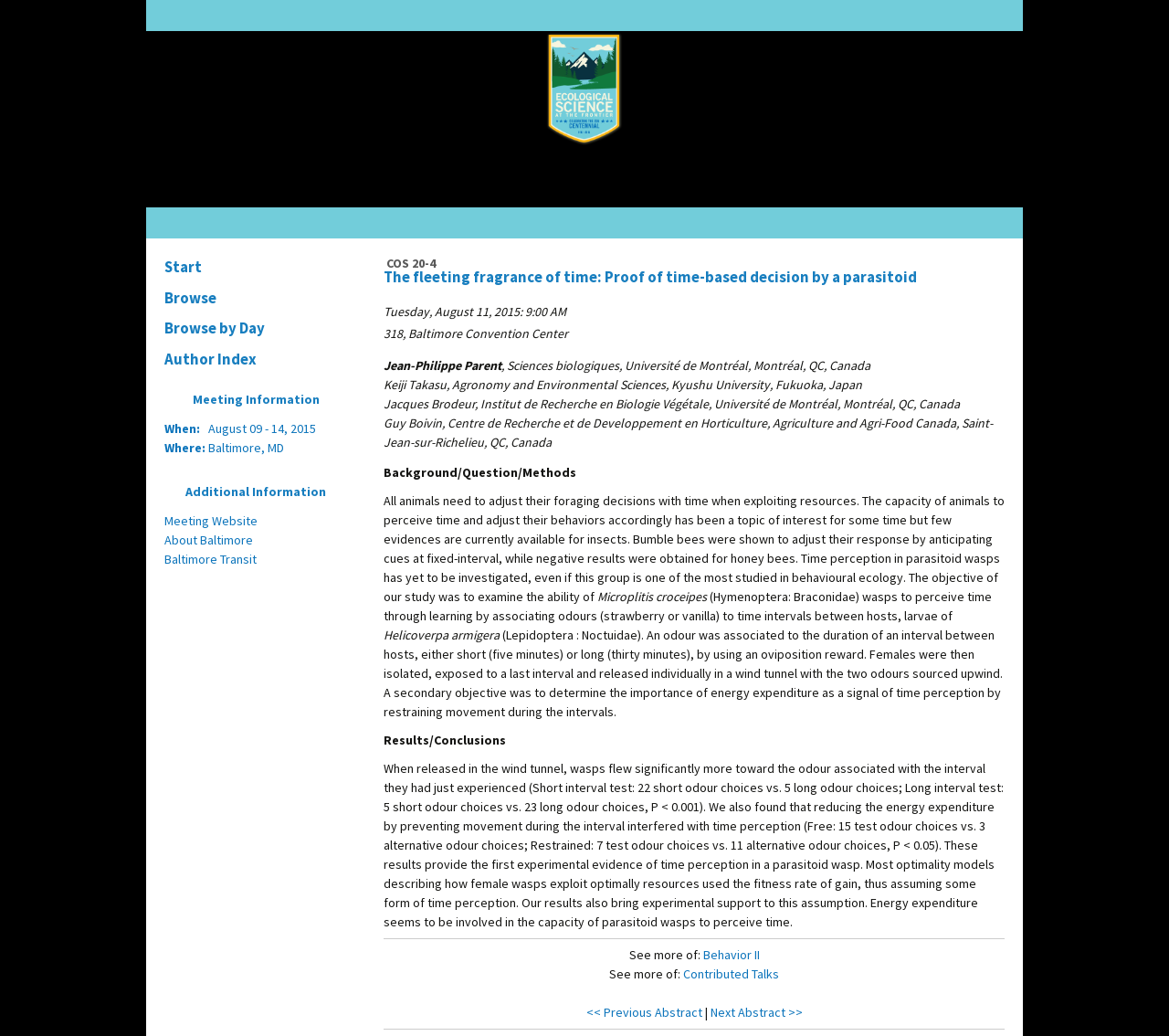Please provide a comprehensive response to the question based on the details in the image: What is the topic of the presentation?

The topic of the presentation is obtained from the abstract, which discusses the ability of parasitoid wasps to perceive time through learning by associating odours to time intervals between hosts.